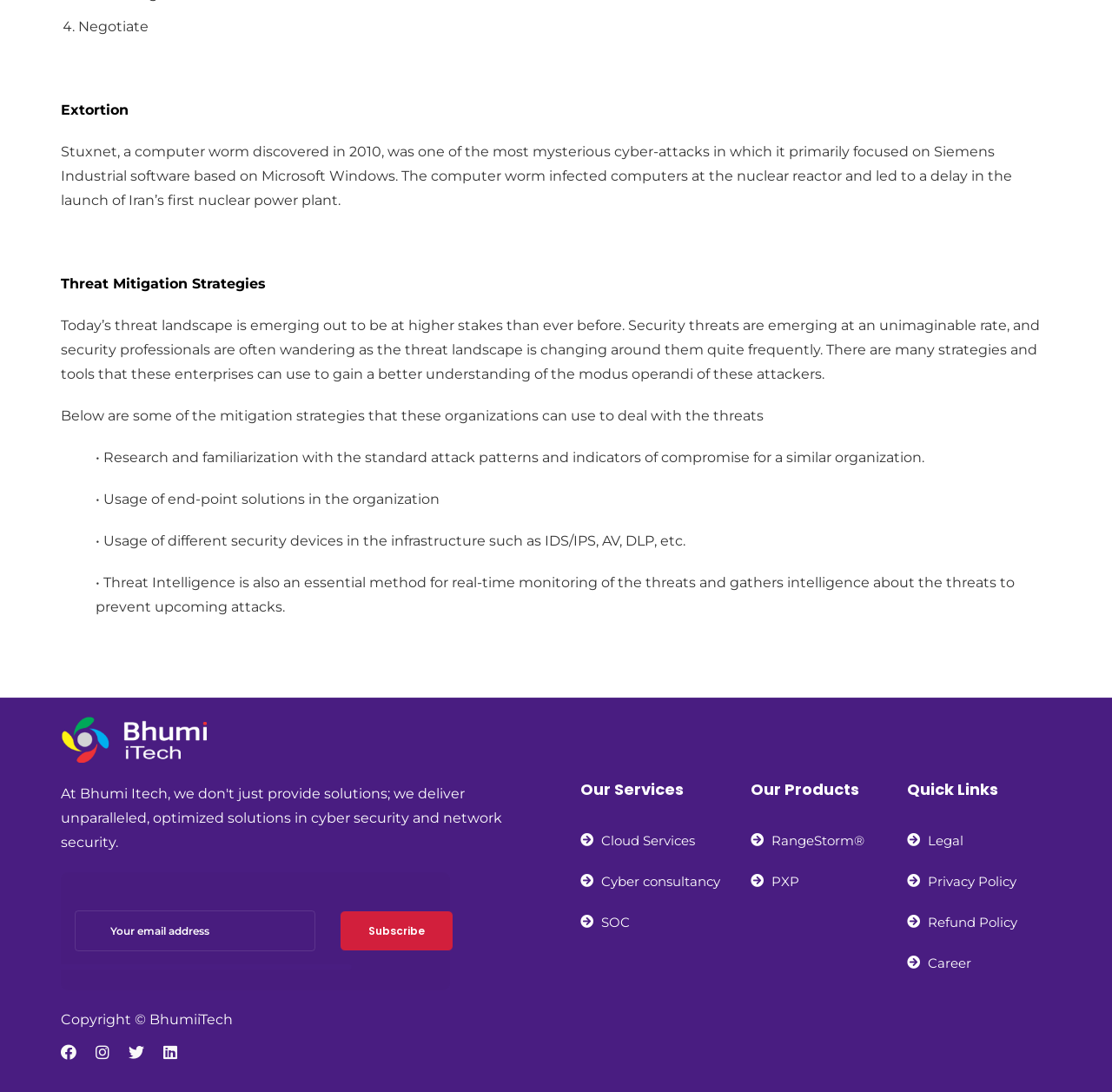Determine the bounding box coordinates of the region to click in order to accomplish the following instruction: "Go to the 'Career' page". Provide the coordinates as four float numbers between 0 and 1, specifically [left, top, right, bottom].

[0.835, 0.871, 0.874, 0.894]